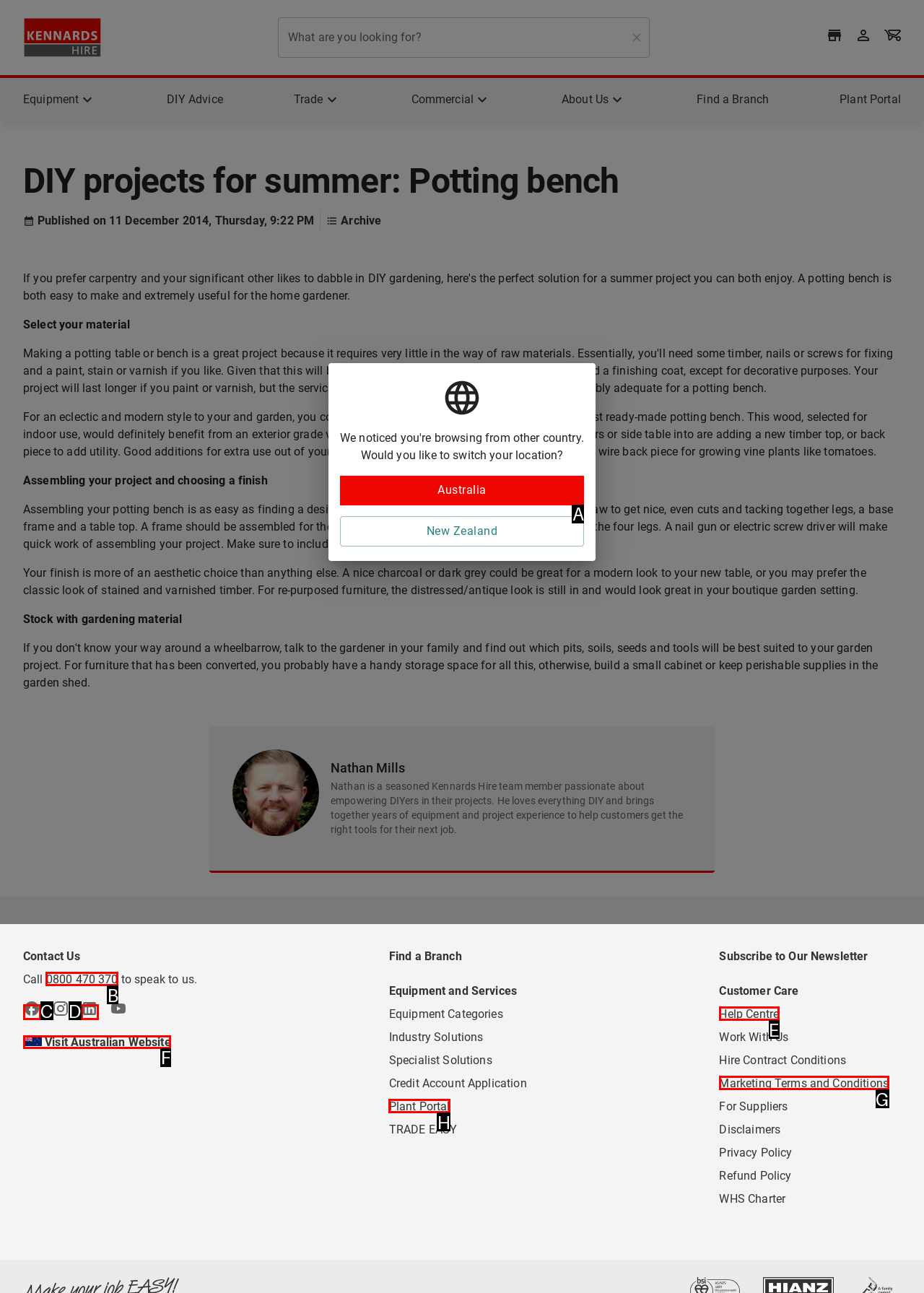Indicate which red-bounded element should be clicked to perform the task: Switch to Australian website Answer with the letter of the correct option.

F